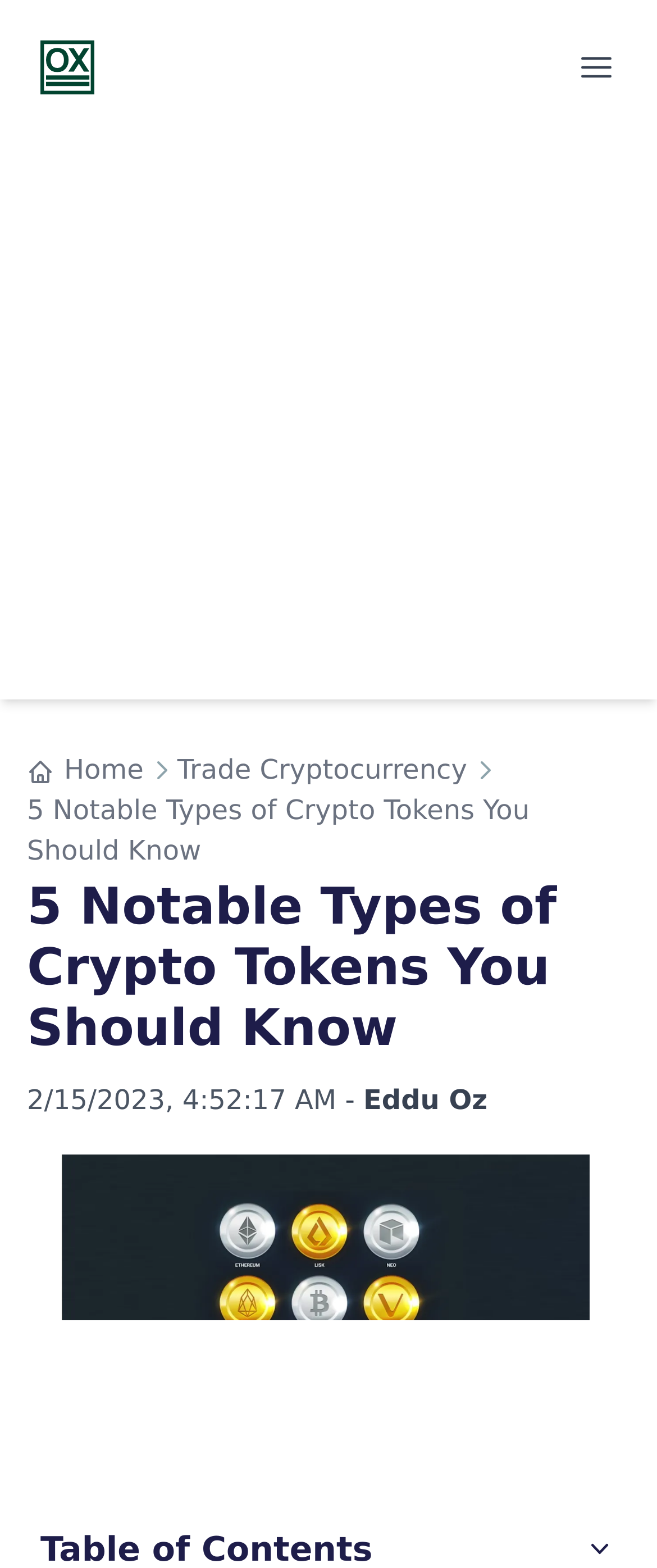Using the webpage screenshot and the element description parent_node: Discord Q&A aria-label="Toggle navigation", determine the bounding box coordinates. Specify the coordinates in the format (top-left x, top-left y, bottom-right x, bottom-right y) with values ranging from 0 to 1.

None